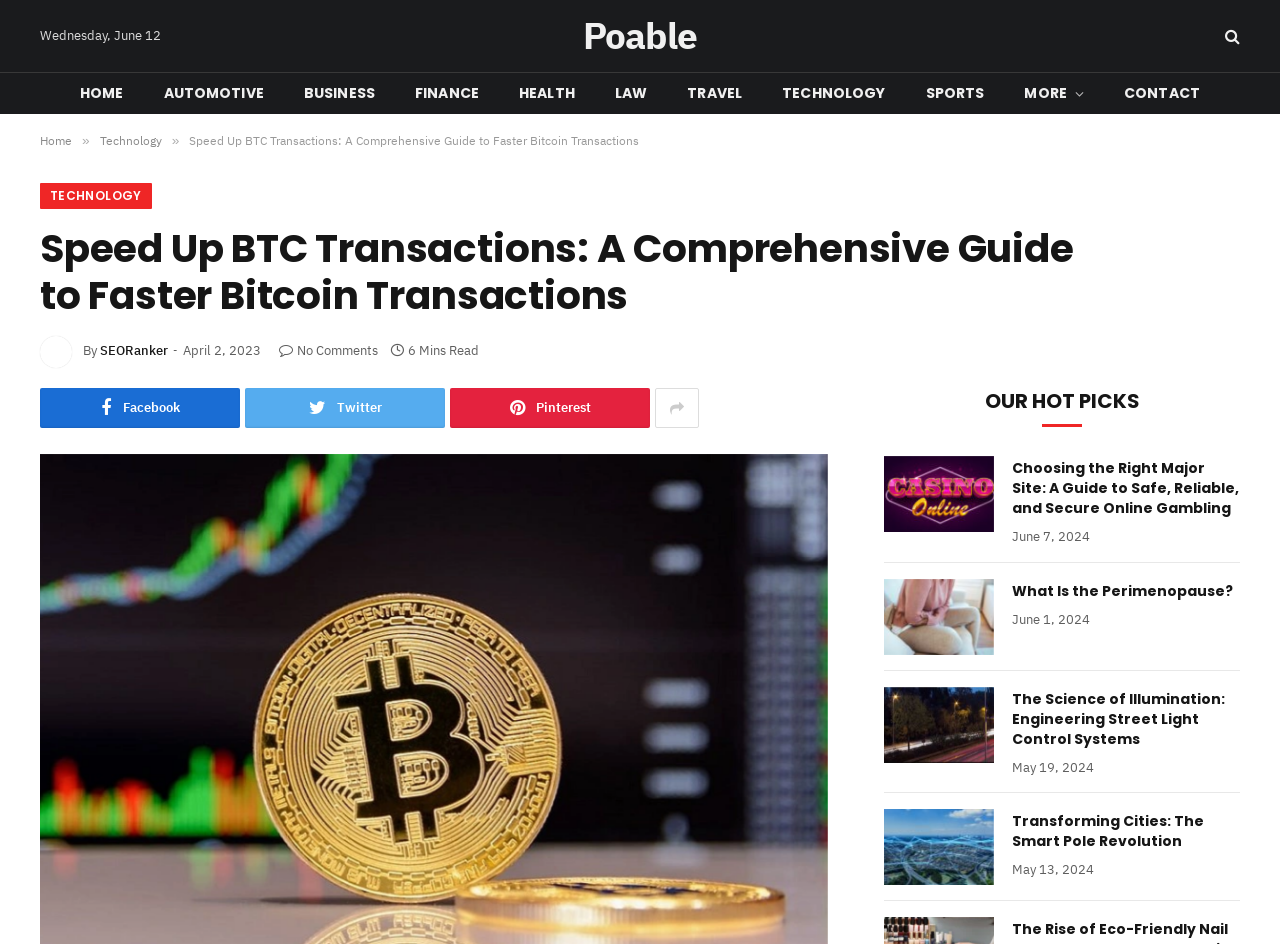What is the category of the webpage?
Provide a thorough and detailed answer to the question.

I determined the category of the webpage by looking at the breadcrumbs, which show 'Home » Technology'.